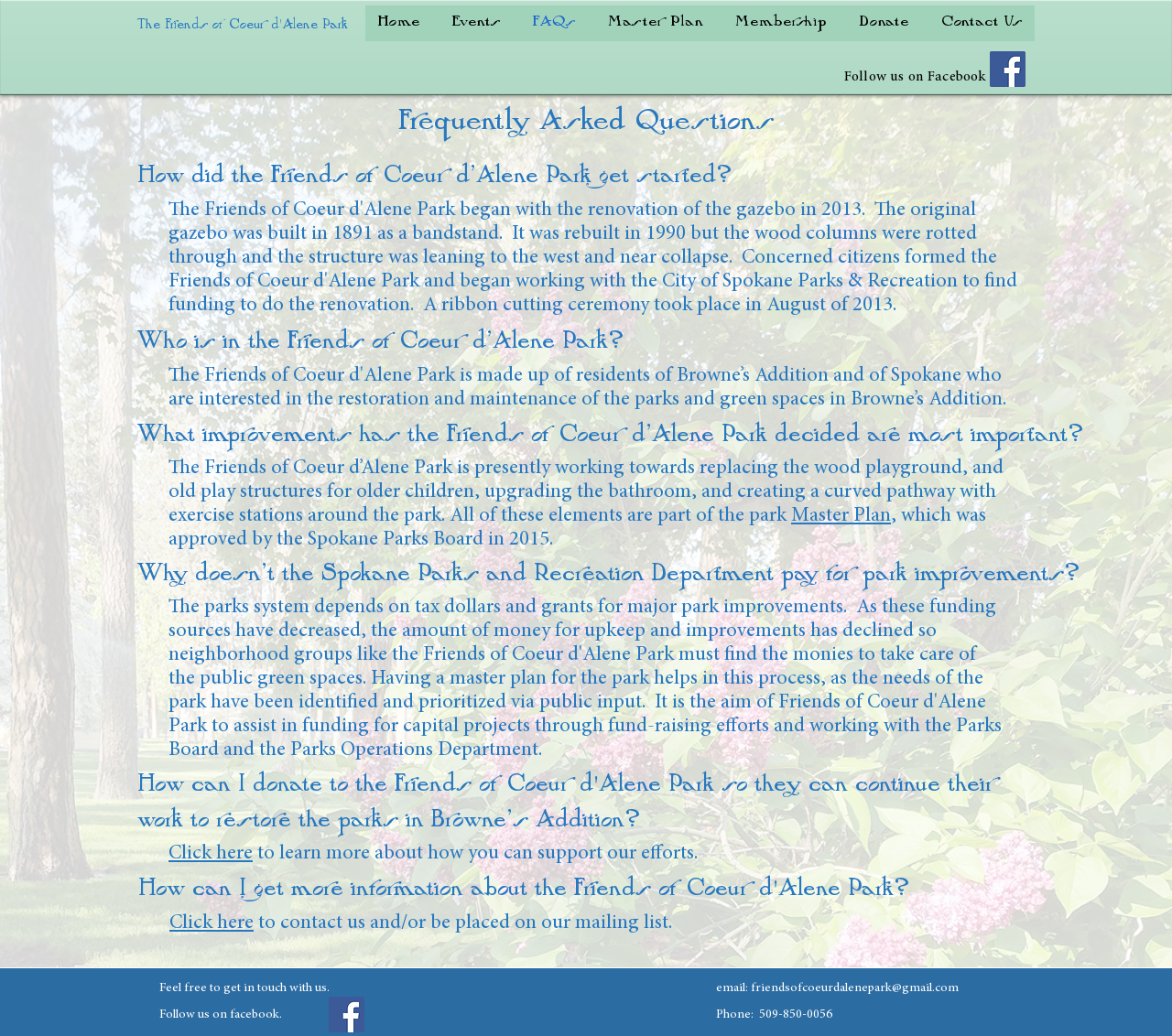Identify the bounding box coordinates of the area you need to click to perform the following instruction: "Click on Contact Us".

[0.793, 0.005, 0.883, 0.04]